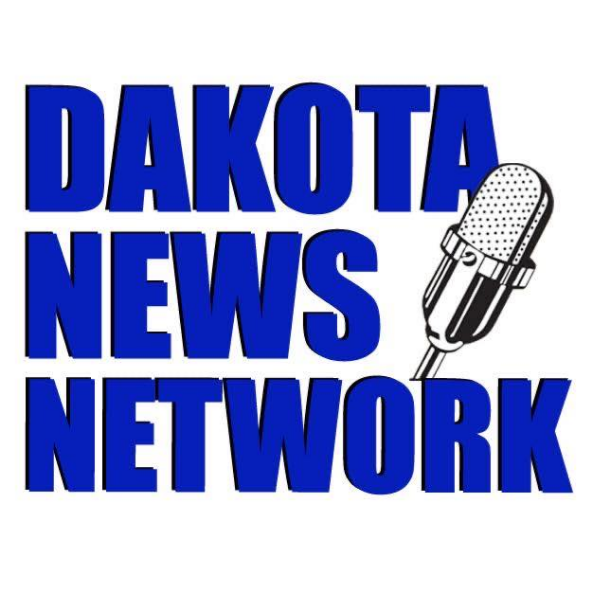What region does the network focus on?
Based on the image, respond with a single word or phrase.

Dakota region